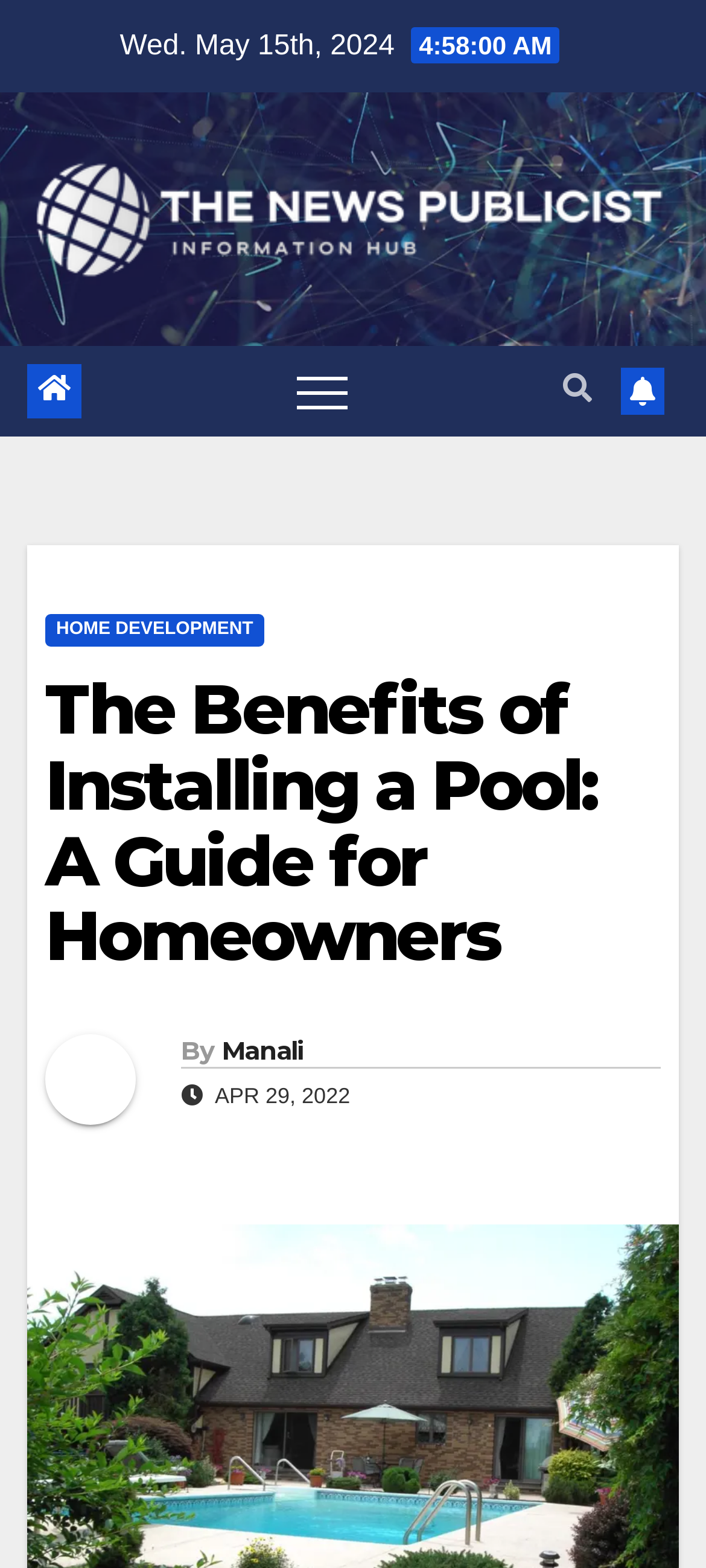How many navigation buttons are there?
Please answer the question with as much detail as possible using the screenshot.

I found the number of navigation buttons by looking at the button elements with the contents 'Toggle navigation', '', and '' which are located at the top of the webpage.